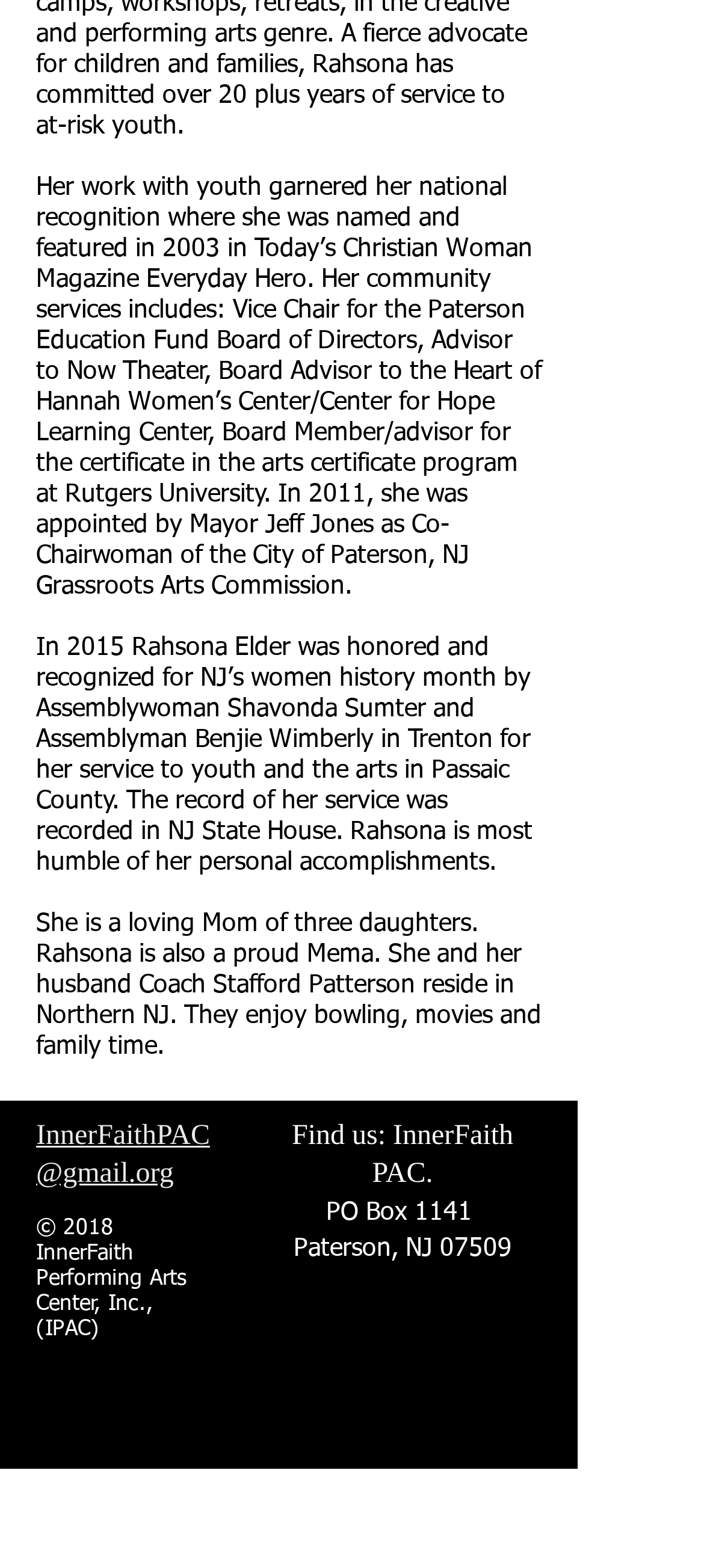What is the purpose of the InnerFaith Performing Arts Center?
Give a comprehensive and detailed explanation for the question.

The webpage provides information about Rahsona Elder's involvement with the InnerFaith Performing Arts Center, but it does not explicitly state the purpose of the center.